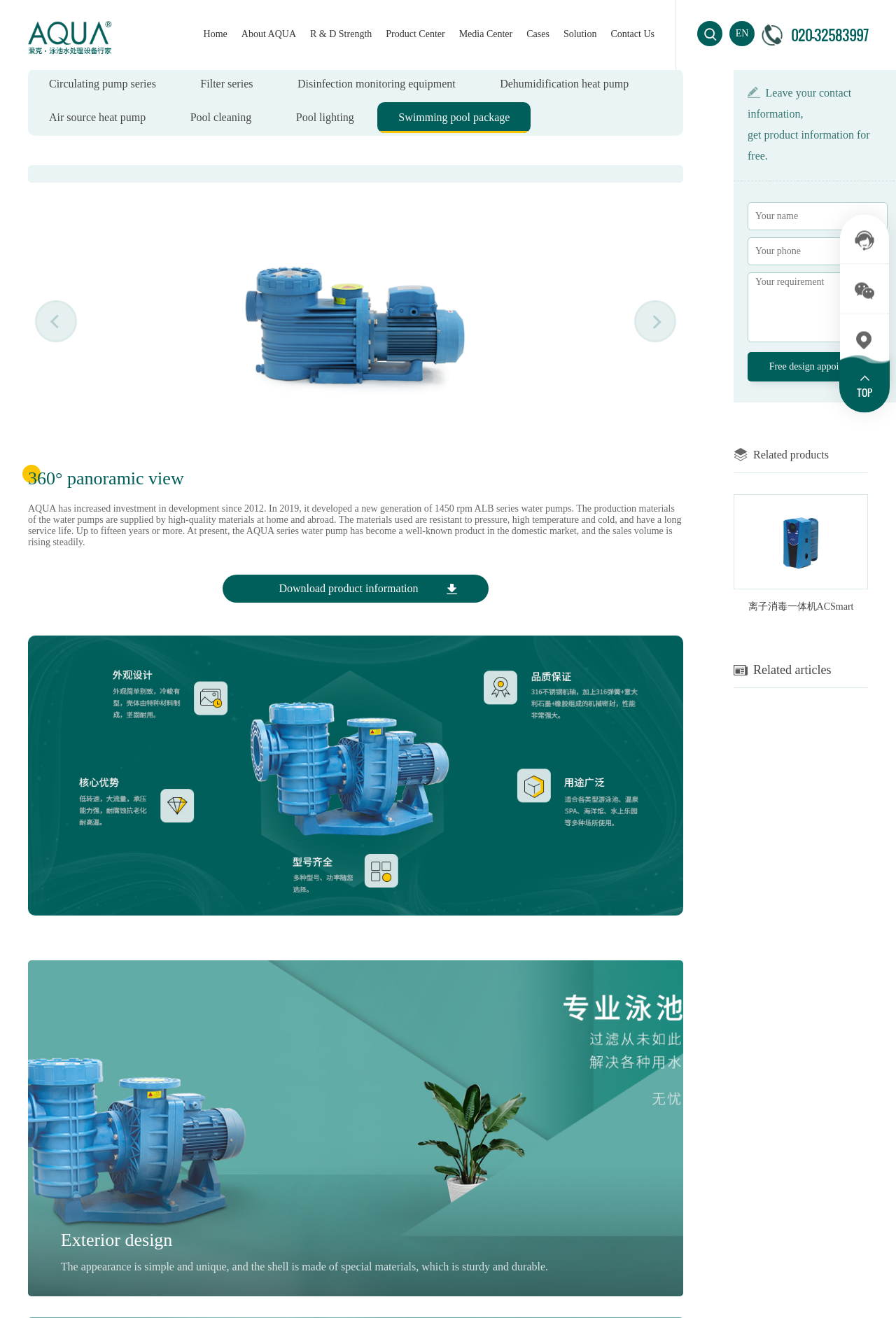Can you determine the bounding box coordinates of the area that needs to be clicked to fulfill the following instruction: "View the 360° panoramic view"?

[0.031, 0.355, 0.205, 0.377]